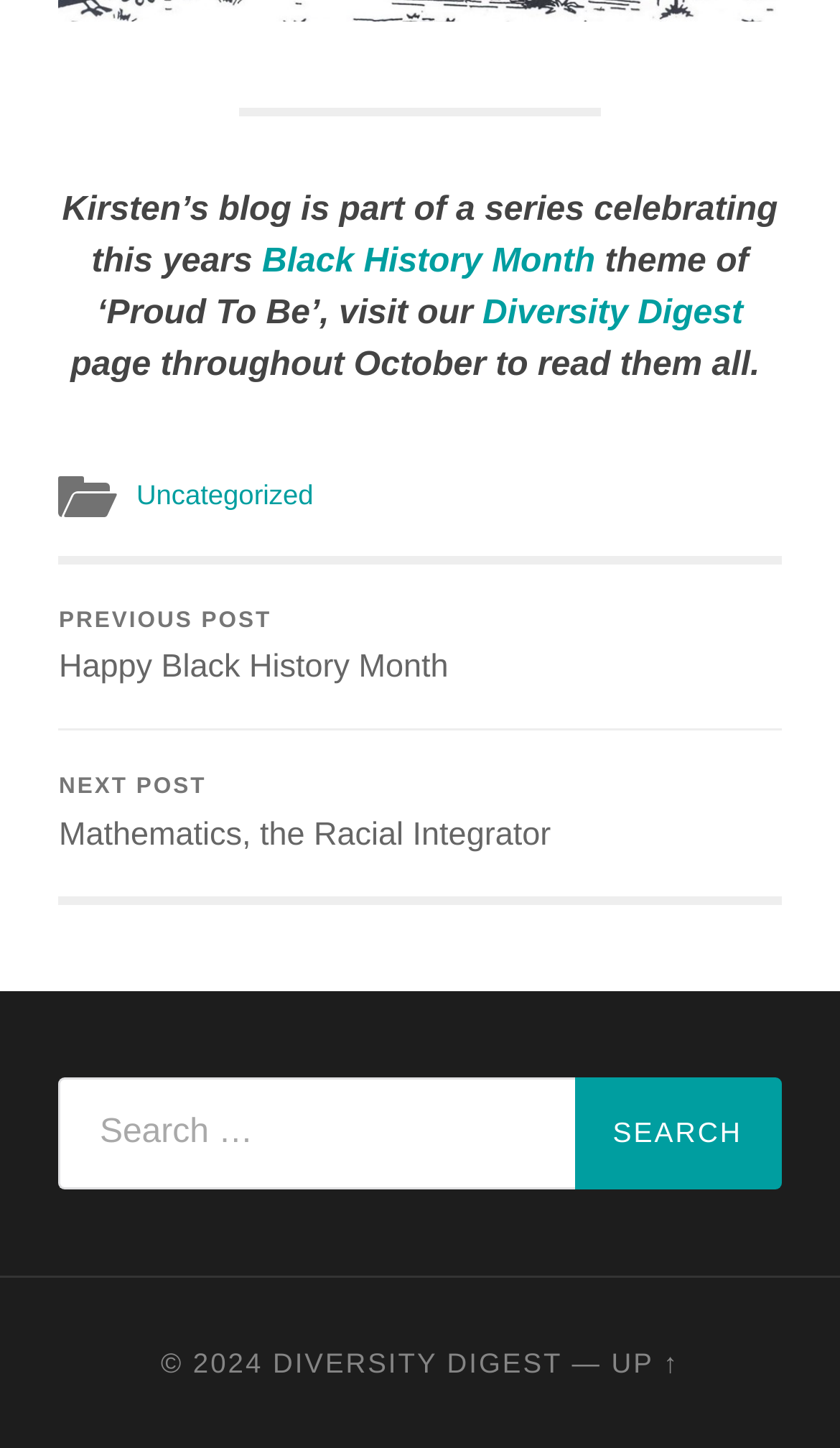Kindly determine the bounding box coordinates for the clickable area to achieve the given instruction: "Click on the 'Wishlist' button".

None